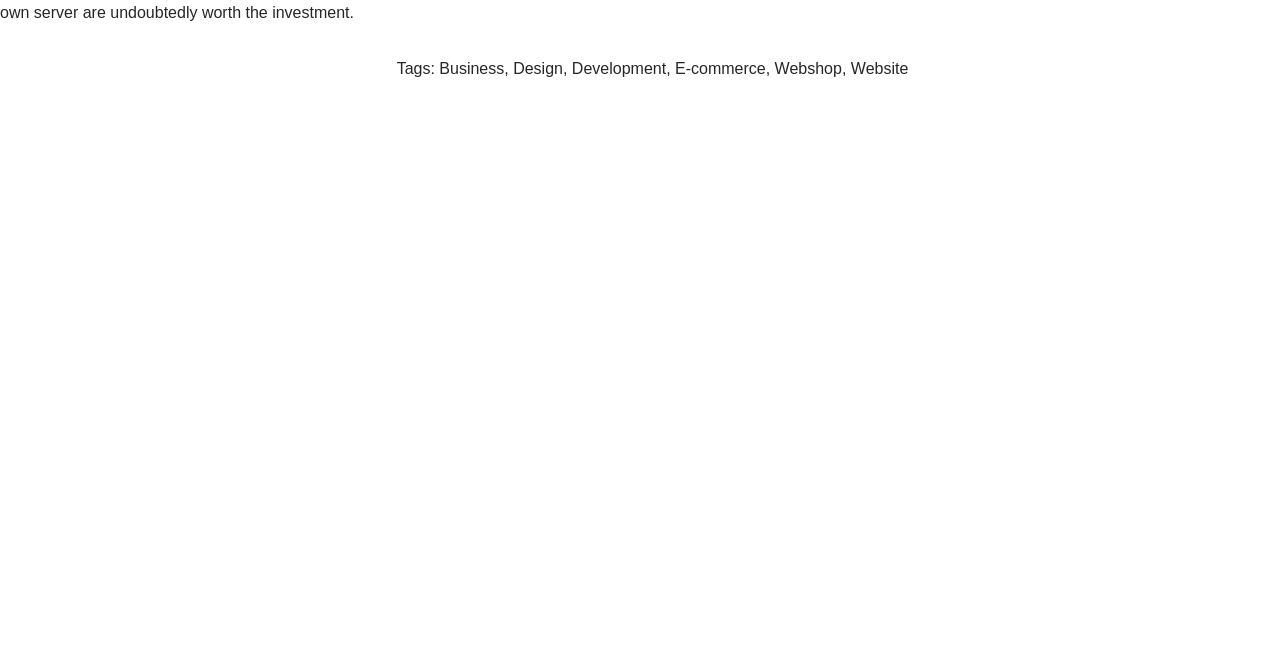What separates the tags?
Please provide a detailed and thorough answer to the question.

The tags are separated by commas because there are static text elements ',' between the link elements, which indicate the separation of the tags.